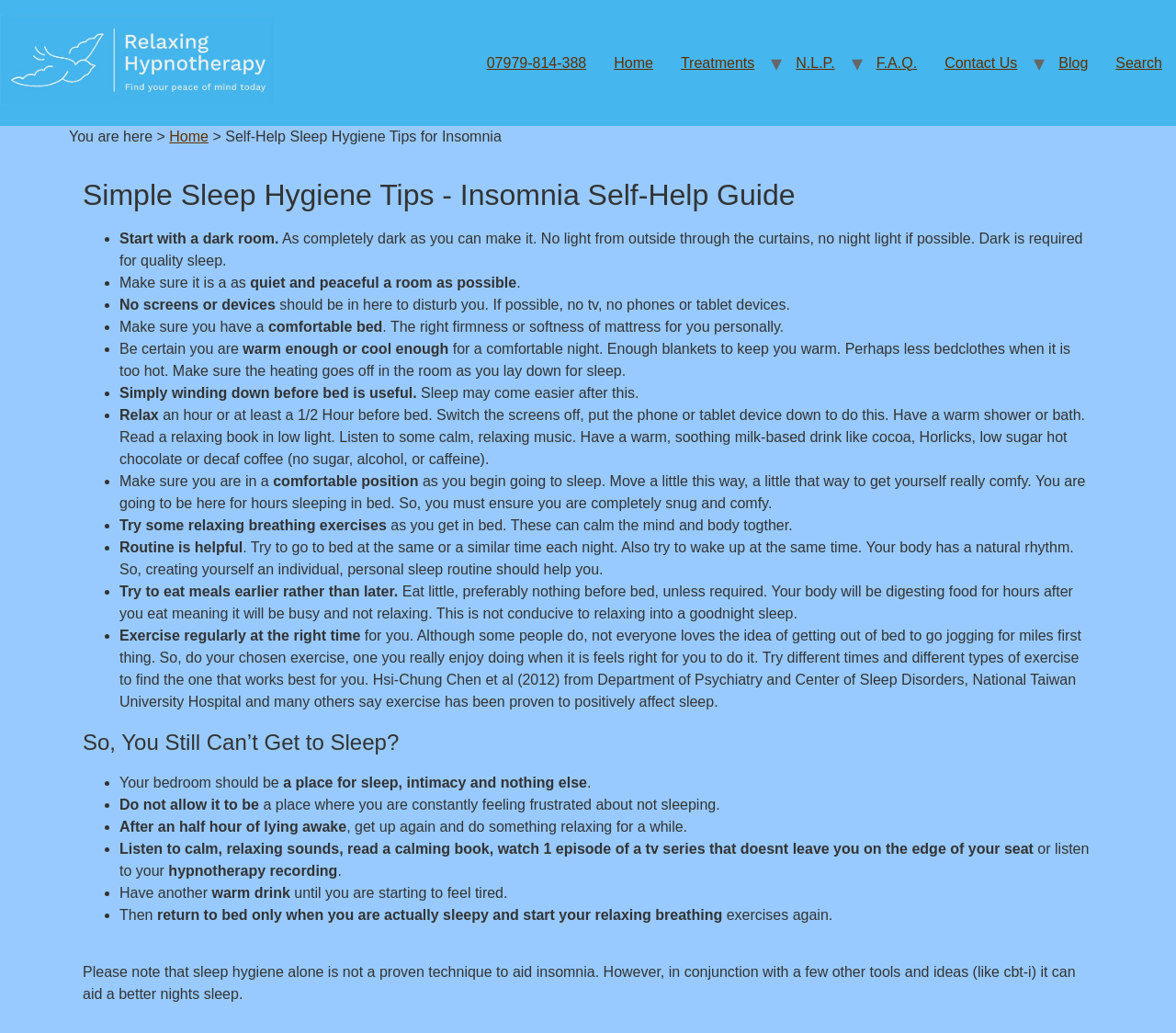What is recommended to do before bedtime?
Use the image to answer the question with a single word or phrase.

Relax and wind down